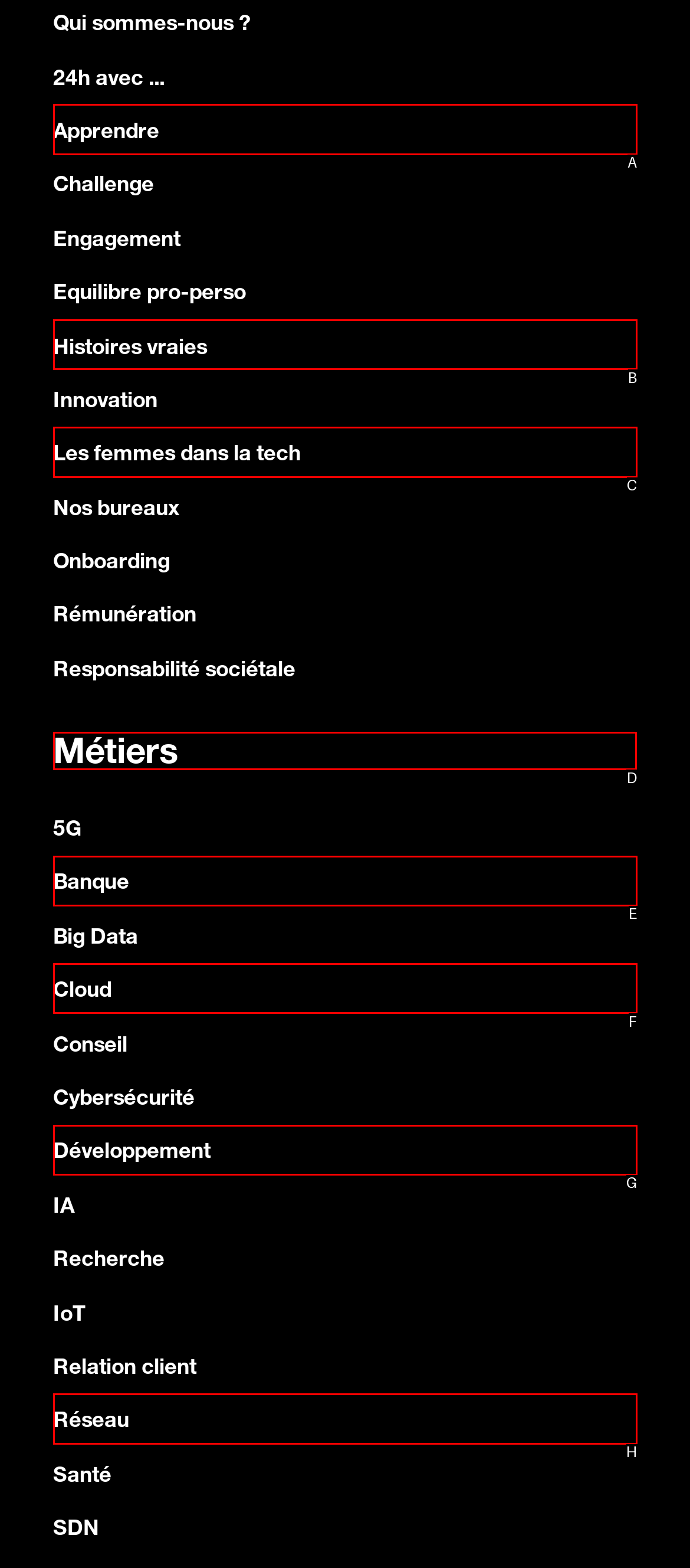Determine the letter of the element you should click to carry out the task: Explore the 'Métiers' section
Answer with the letter from the given choices.

D